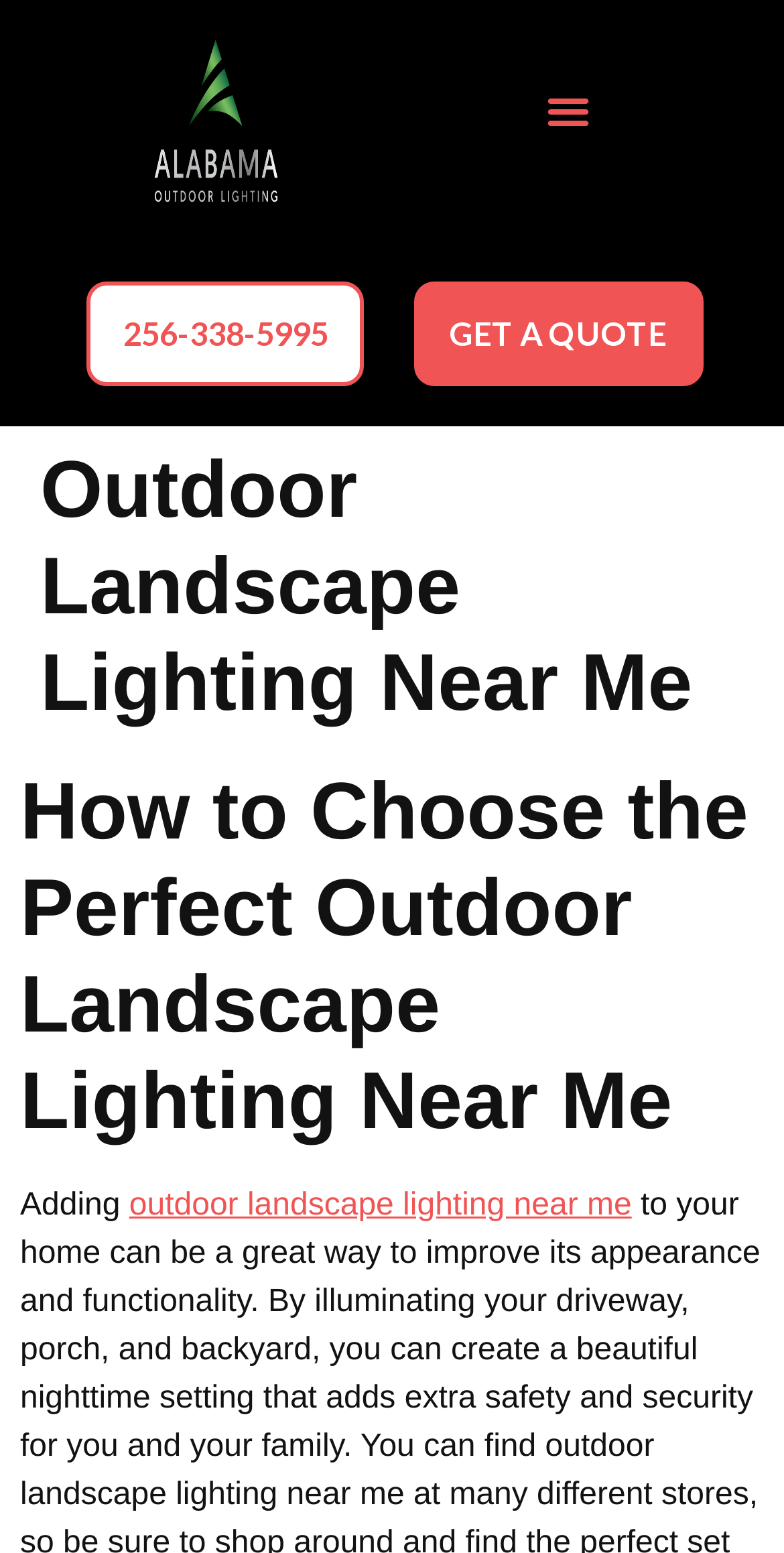Refer to the image and provide an in-depth answer to the question: 
What type of lighting is being discussed on this webpage?

The webpage's header and subheading mention 'Outdoor Landscape Lighting Near Me' and 'How to Choose the Perfect Outdoor Landscape Lighting Near Me', respectively. This suggests that the webpage is focused on providing information and services related to outdoor landscape lighting.